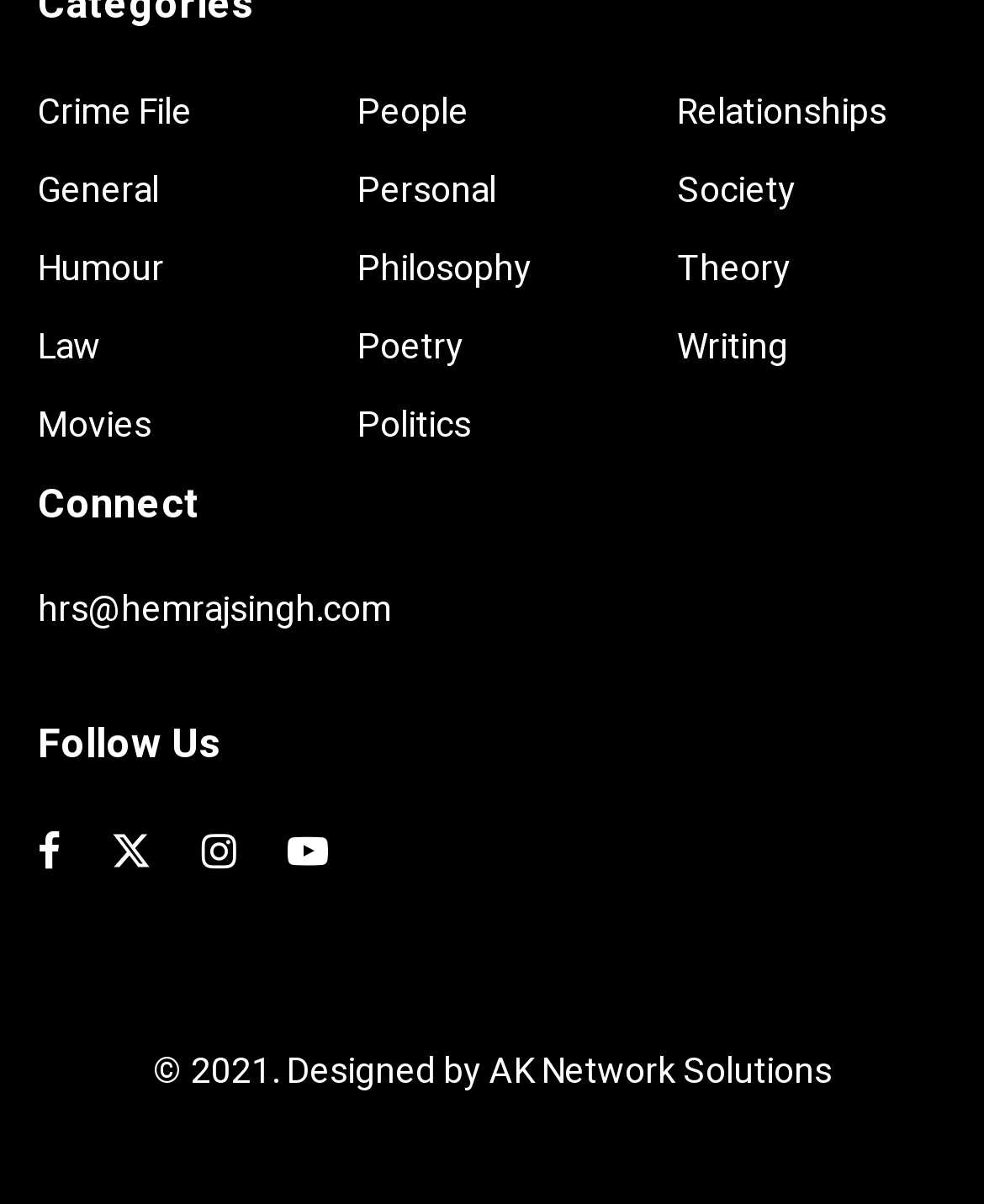How many categories are available?
Ensure your answer is thorough and detailed.

I counted the number of links in the top section of the webpage, which are categorized as 'Crime File', 'General', 'Humour', 'Law', 'Movies', 'People', 'Personal', 'Philosophy', 'Poetry', 'Politics', 'Relationships', 'Society', and 'Theory', totaling 12 categories.